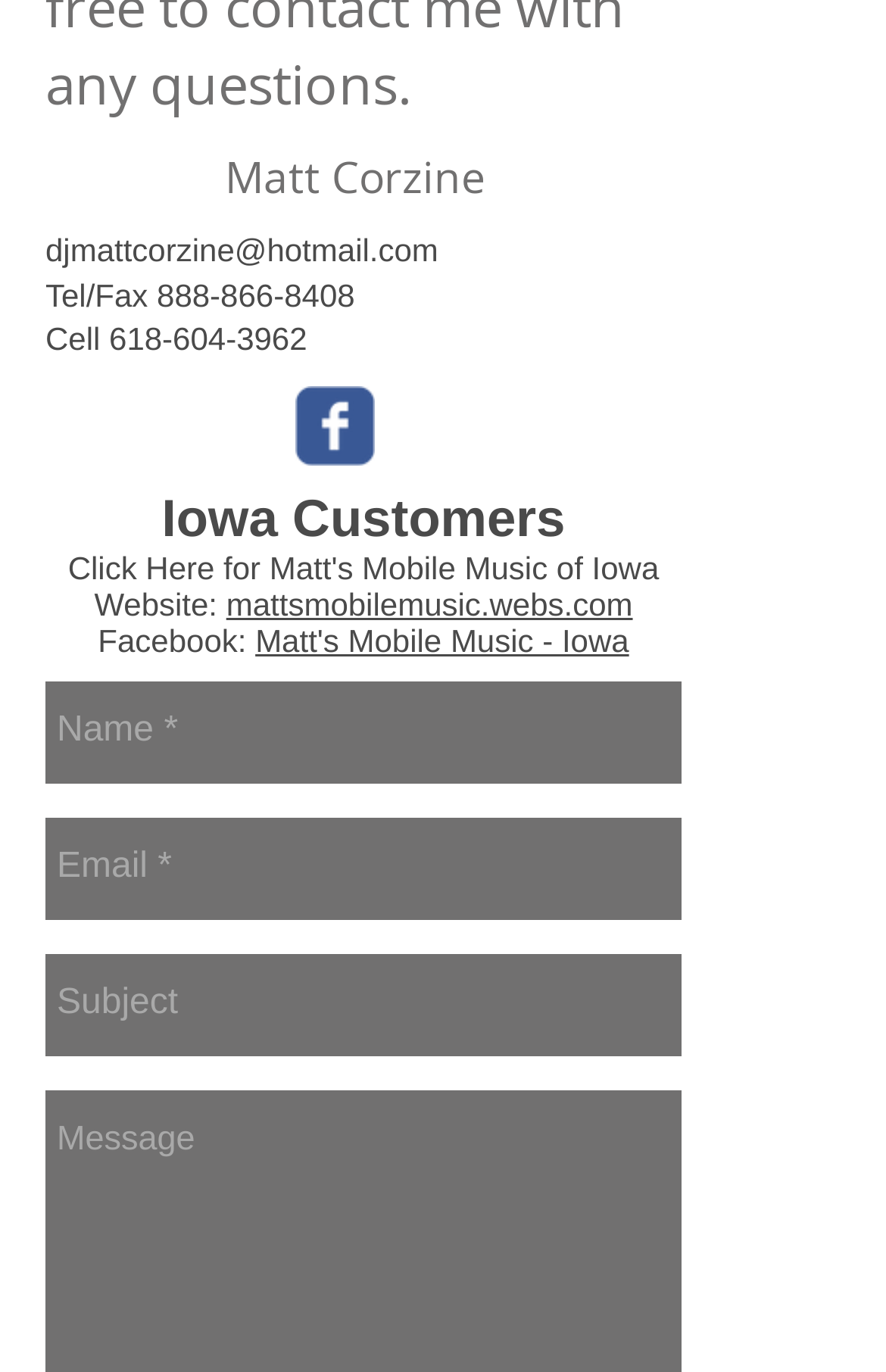Bounding box coordinates are specified in the format (top-left x, top-left y, bottom-right x, bottom-right y). All values are floating point numbers bounded between 0 and 1. Please provide the bounding box coordinate of the region this sentence describes: mattsmobilemusic.webs.com

[0.255, 0.427, 0.714, 0.454]